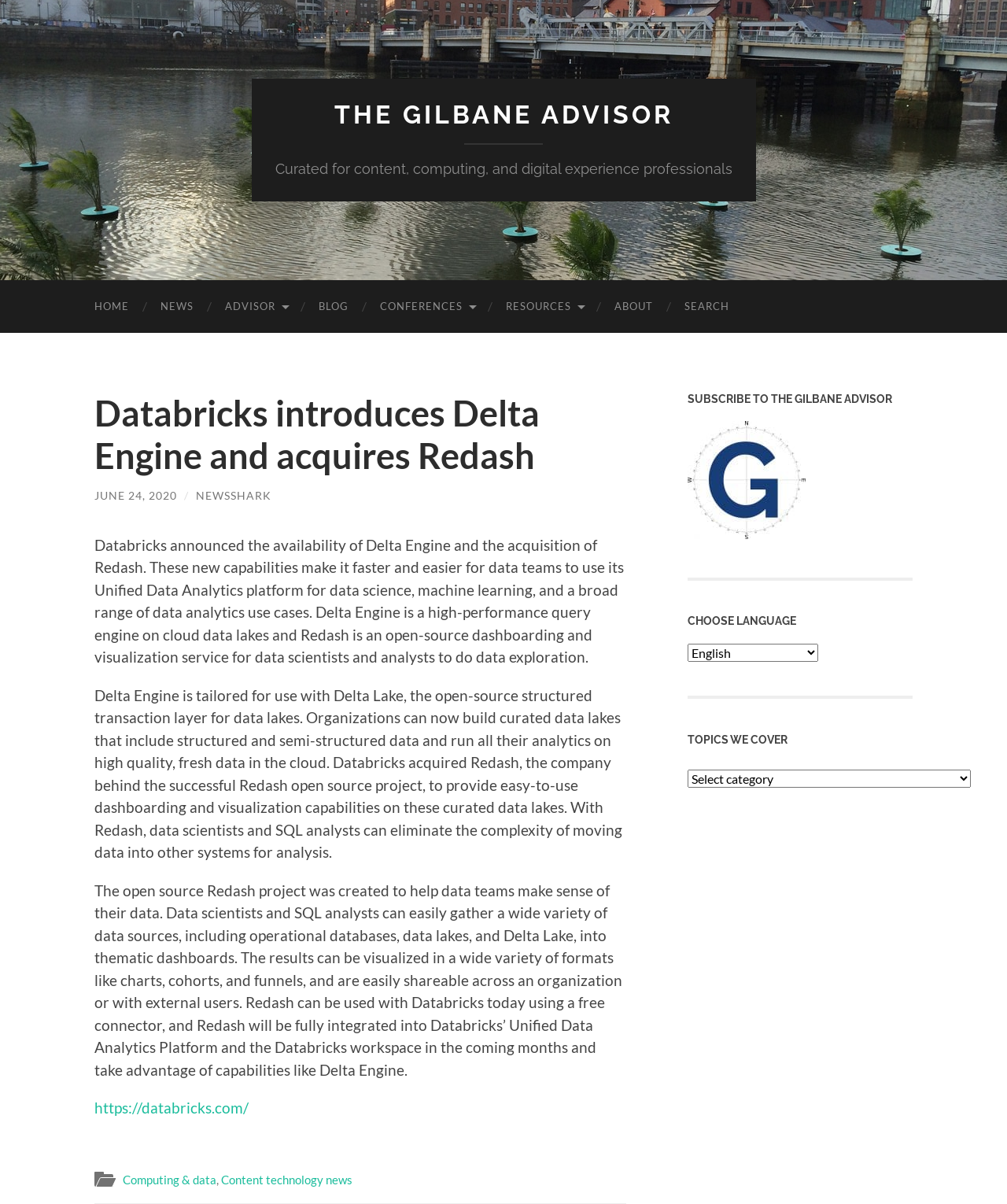What is the name of the newsletter?
Refer to the image and answer the question using a single word or phrase.

The Gilbane Advisor